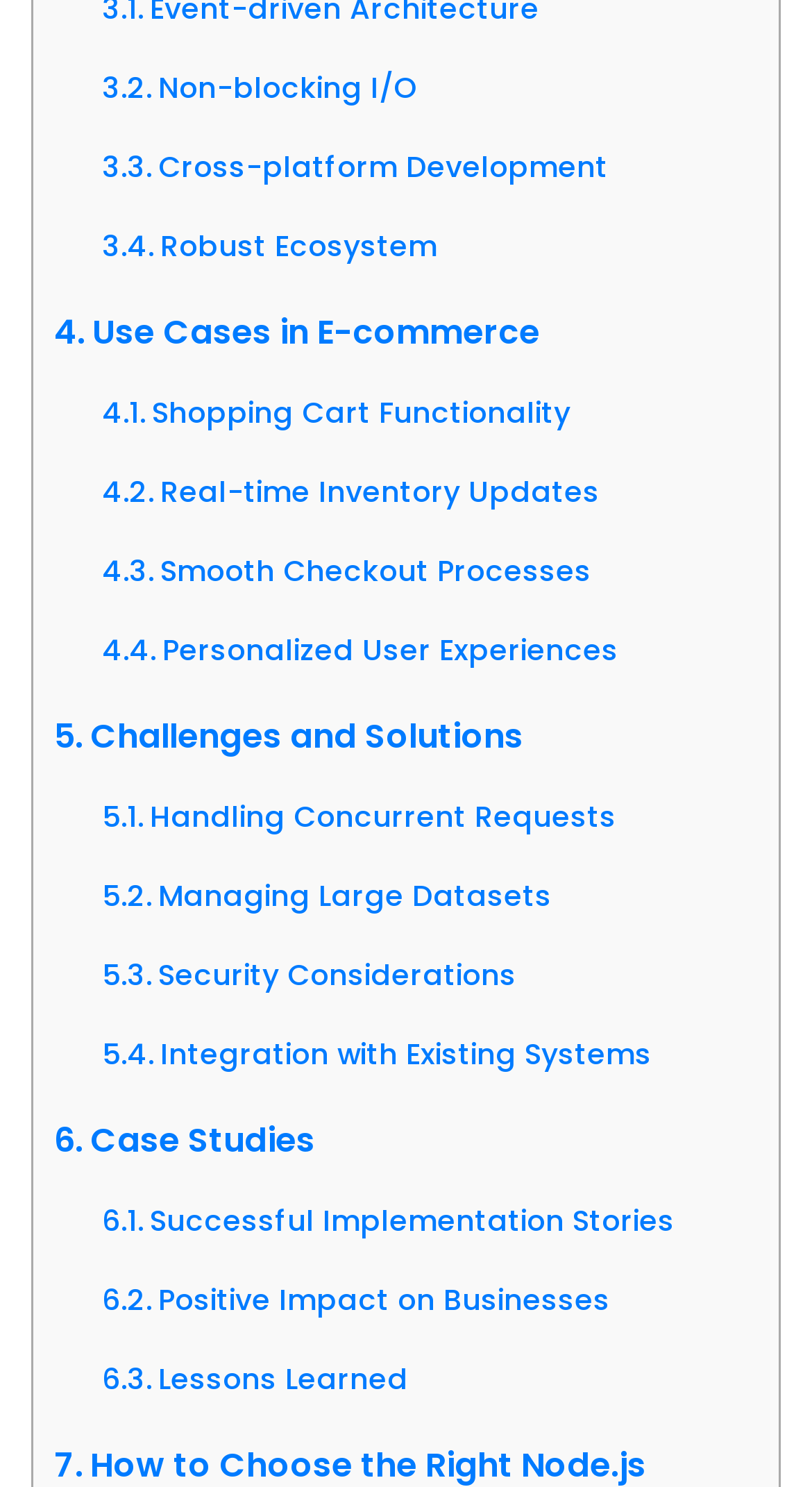Select the bounding box coordinates of the element I need to click to carry out the following instruction: "view news".

None